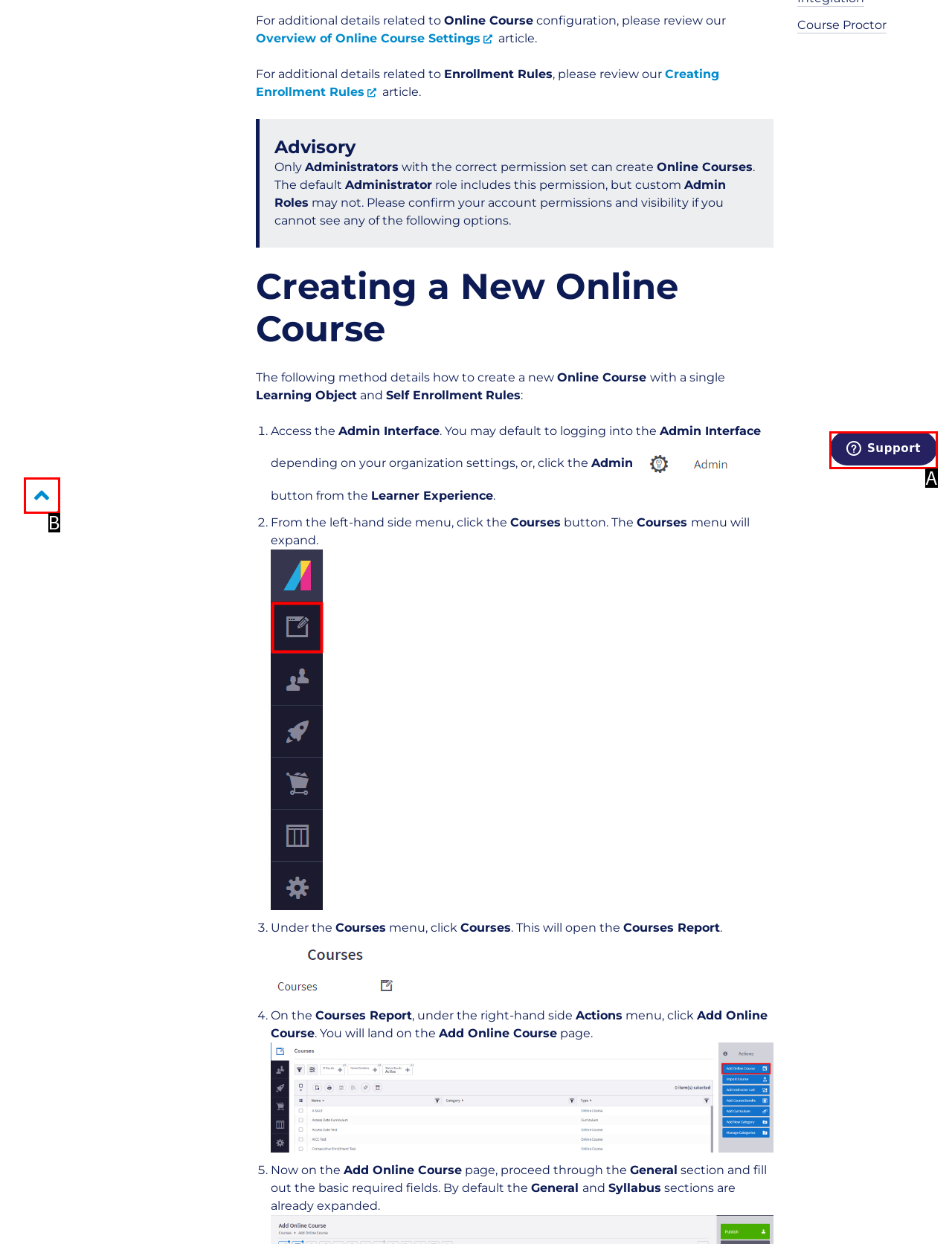Using the provided description: Return to top, select the HTML element that corresponds to it. Indicate your choice with the option's letter.

B